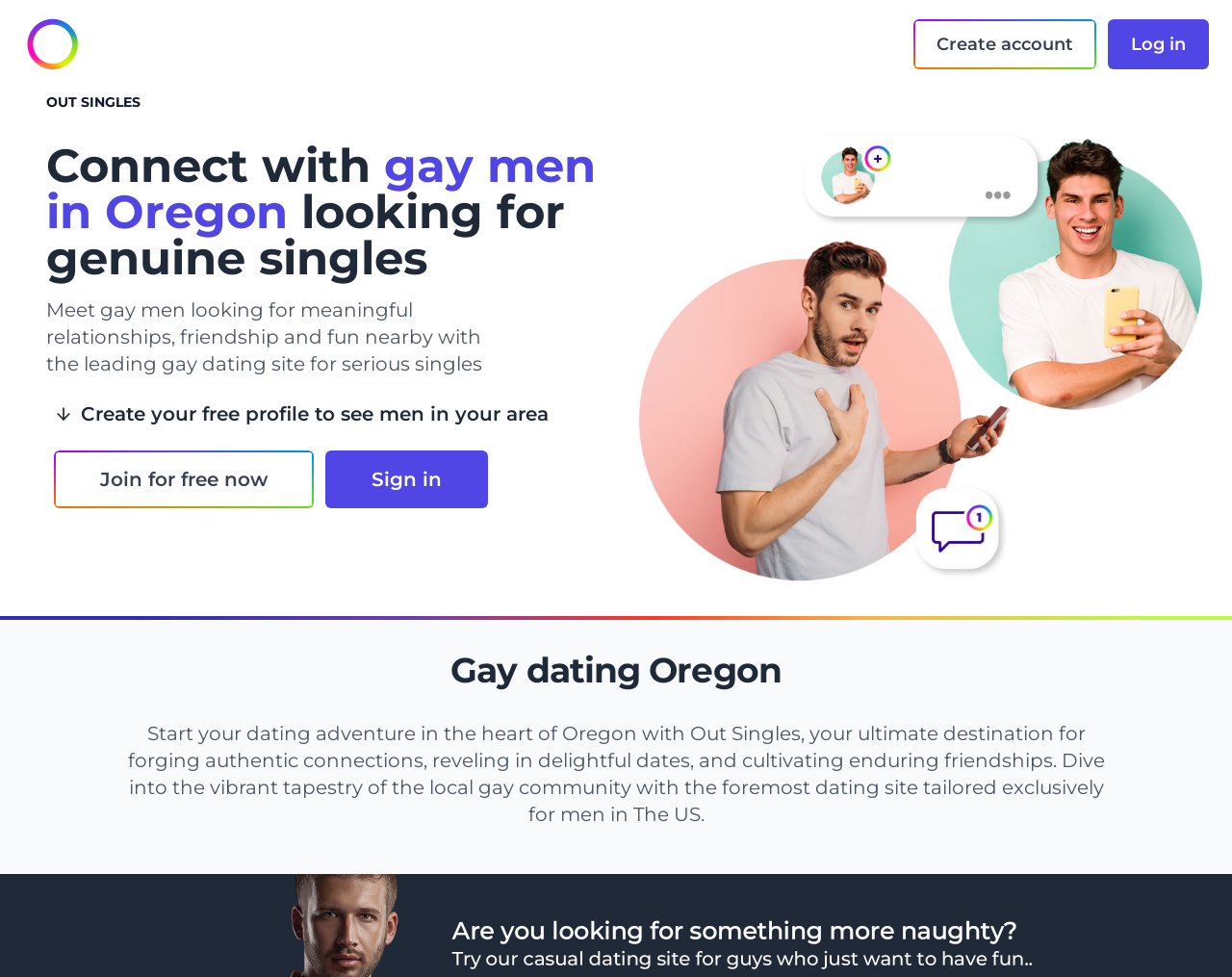Give the bounding box coordinates for the element described by: "Join for free now".

[0.044, 0.479, 0.255, 0.502]